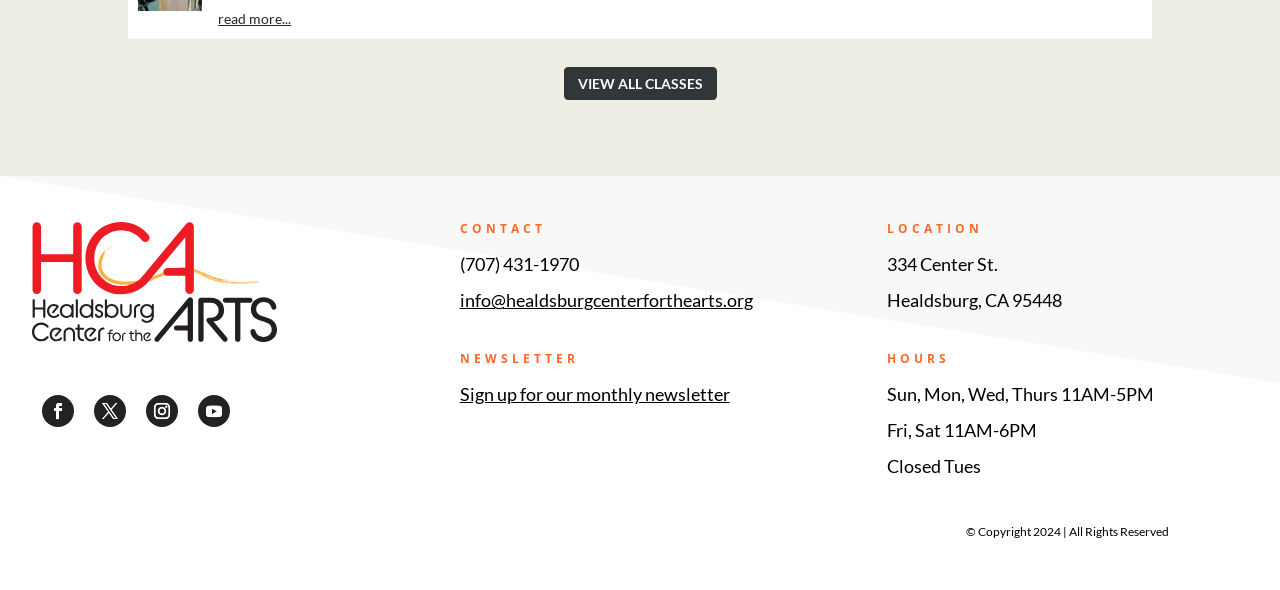Find the bounding box coordinates for the element that must be clicked to complete the instruction: "Click the 'Sign up for our monthly newsletter' link". The coordinates should be four float numbers between 0 and 1, indicated as [left, top, right, bottom].

[0.359, 0.649, 0.57, 0.687]